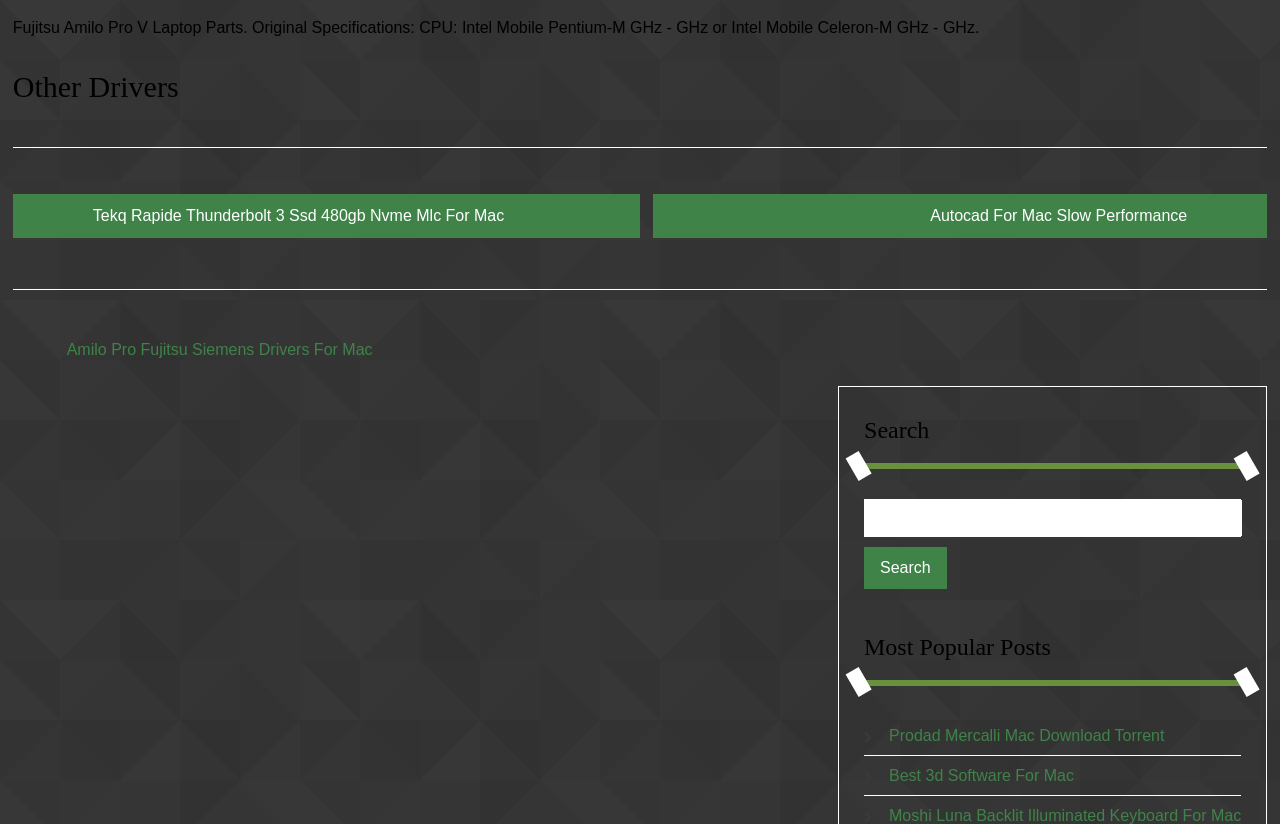Specify the bounding box coordinates of the element's area that should be clicked to execute the given instruction: "Click on 'Other Drivers'". The coordinates should be four float numbers between 0 and 1, i.e., [left, top, right, bottom].

[0.01, 0.078, 0.99, 0.132]